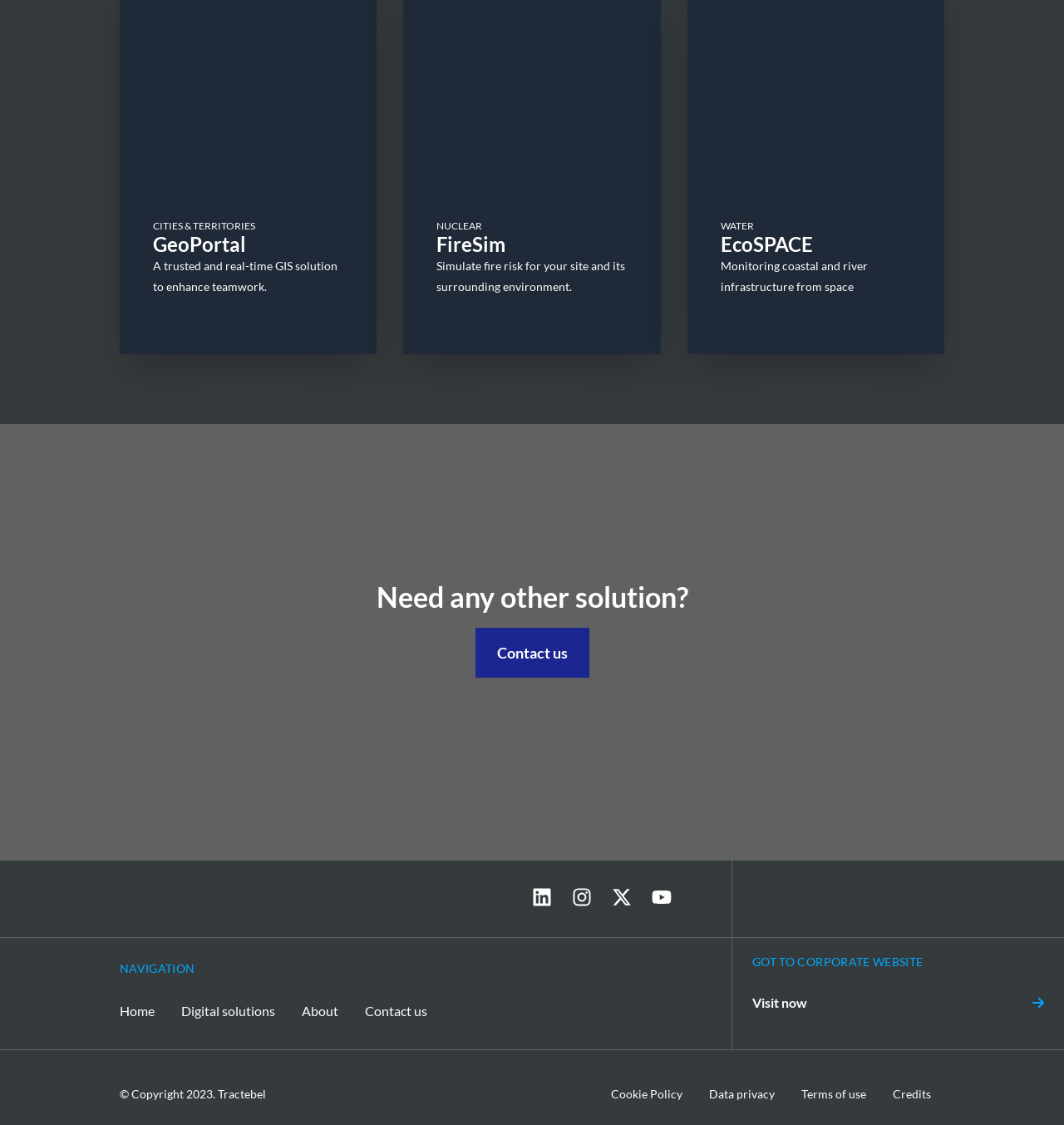Determine the bounding box coordinates of the element's region needed to click to follow the instruction: "Go to Home". Provide these coordinates as four float numbers between 0 and 1, formatted as [left, top, right, bottom].

[0.112, 0.888, 0.145, 0.909]